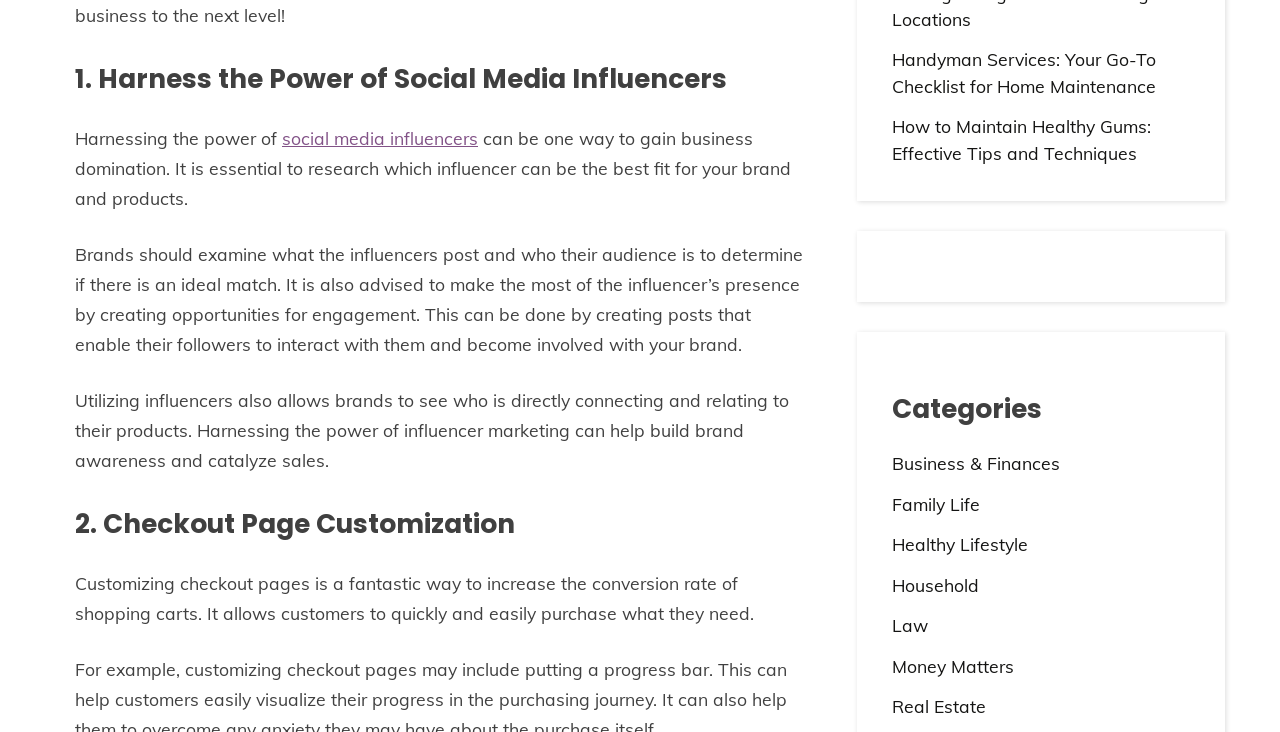Can you find the bounding box coordinates for the element that needs to be clicked to execute this instruction: "Click on 'Harness the Power of Social Media Influencers'"? The coordinates should be given as four float numbers between 0 and 1, i.e., [left, top, right, bottom].

[0.059, 0.174, 0.373, 0.204]